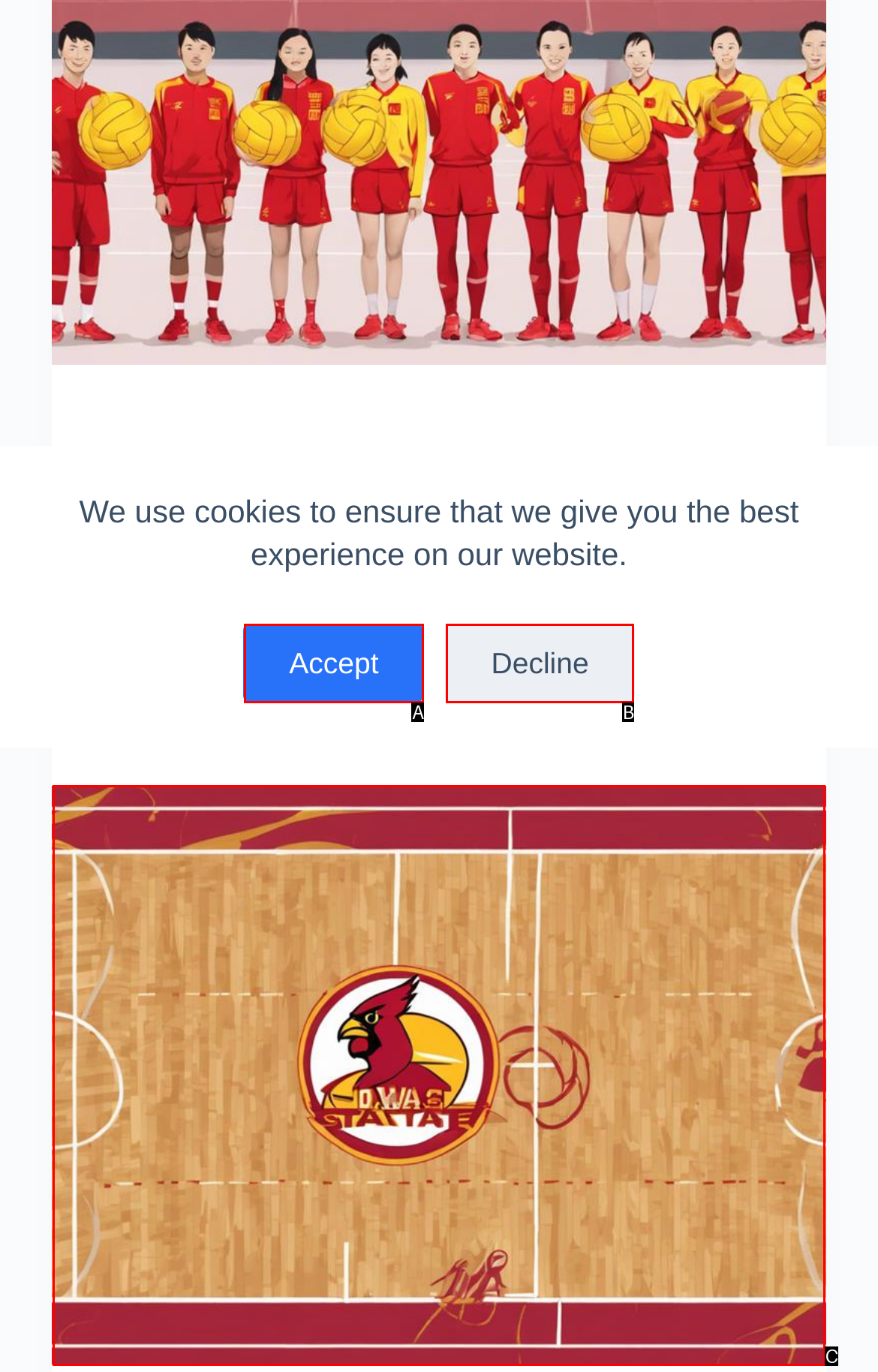Look at the description: Accept
Determine the letter of the matching UI element from the given choices.

A